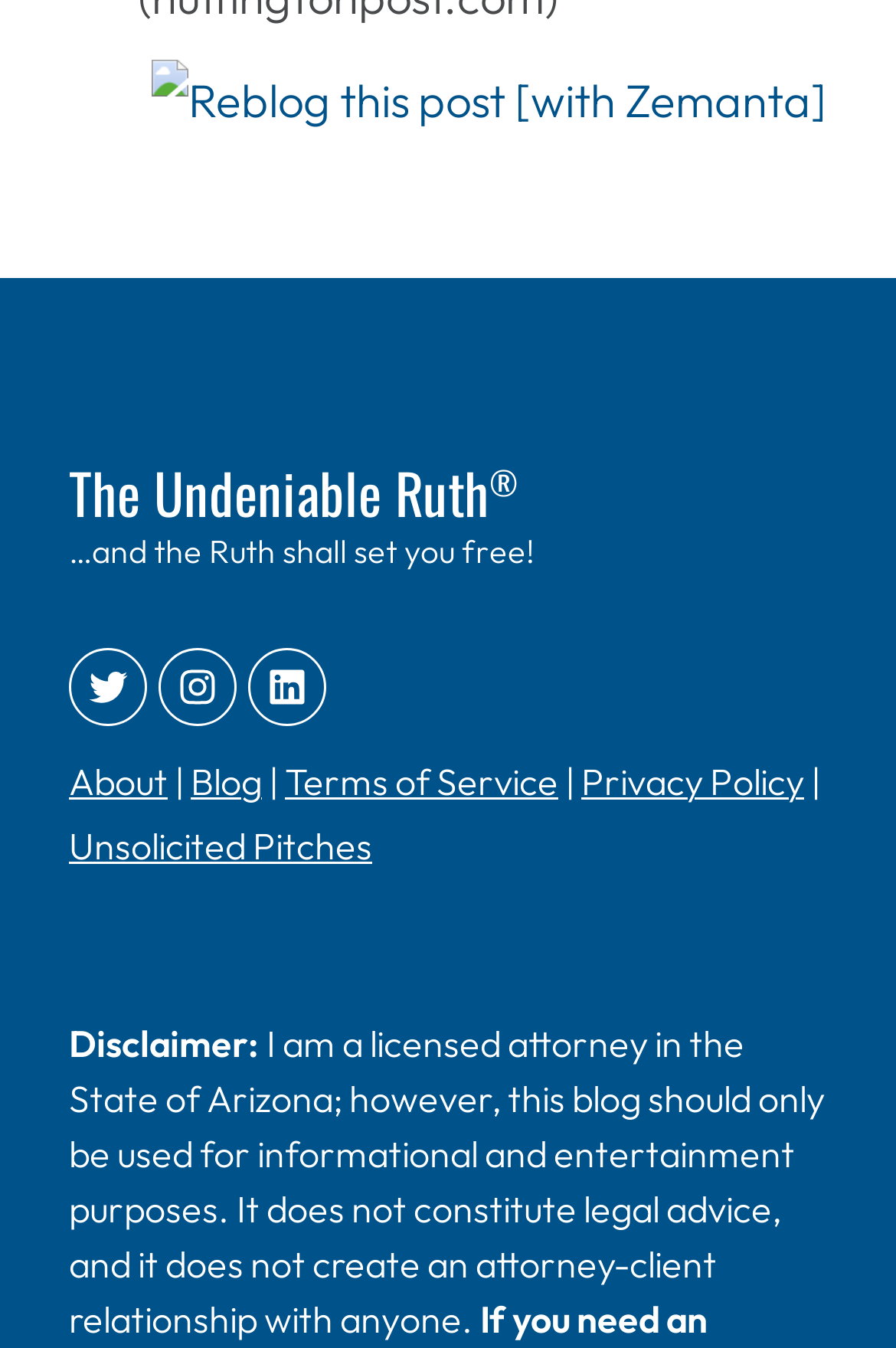Please analyze the image and give a detailed answer to the question:
What is the profession of the blog author?

The profession of the blog author can be determined by reading the disclaimer at the bottom of the webpage which states that the author is a licensed attorney in the State of Arizona.